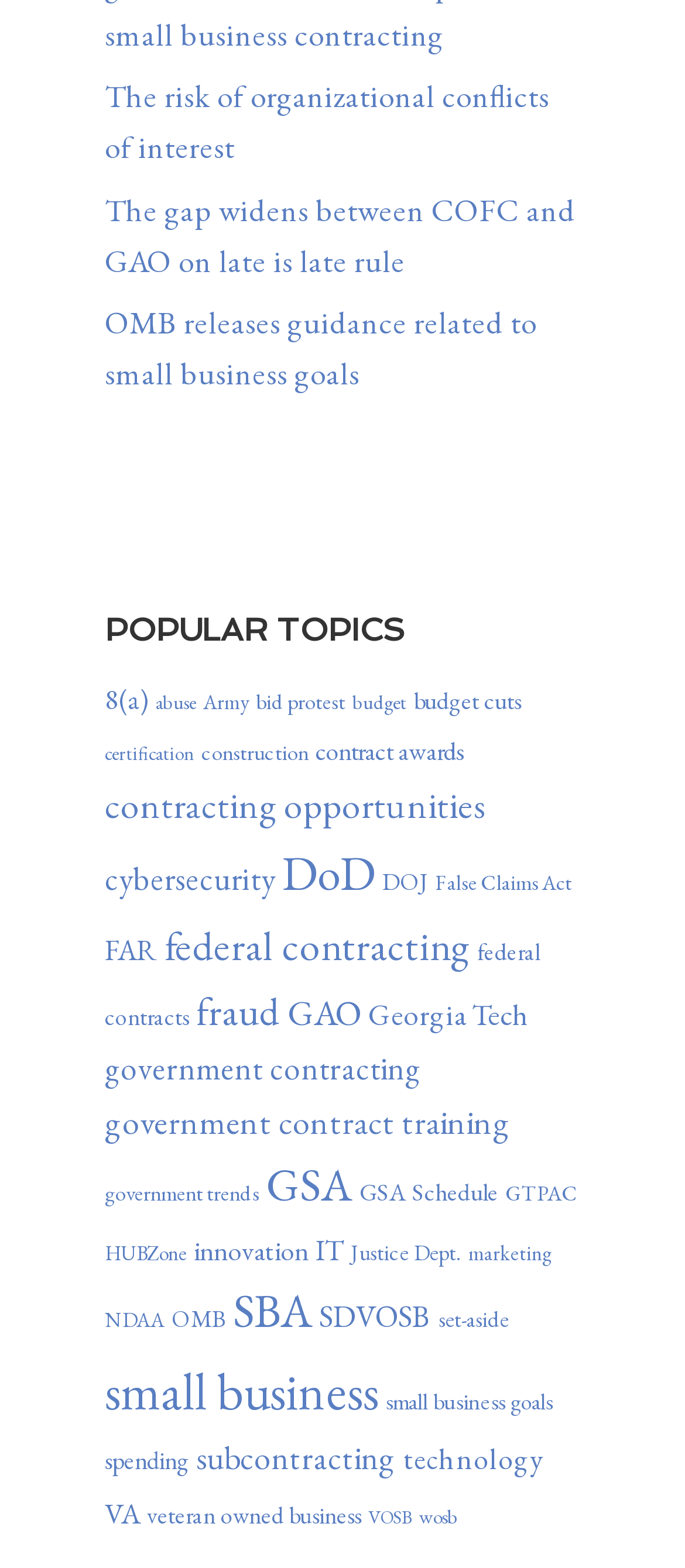Specify the bounding box coordinates of the element's area that should be clicked to execute the given instruction: "Discover cybersecurity news". The coordinates should be four float numbers between 0 and 1, i.e., [left, top, right, bottom].

[0.153, 0.547, 0.401, 0.573]